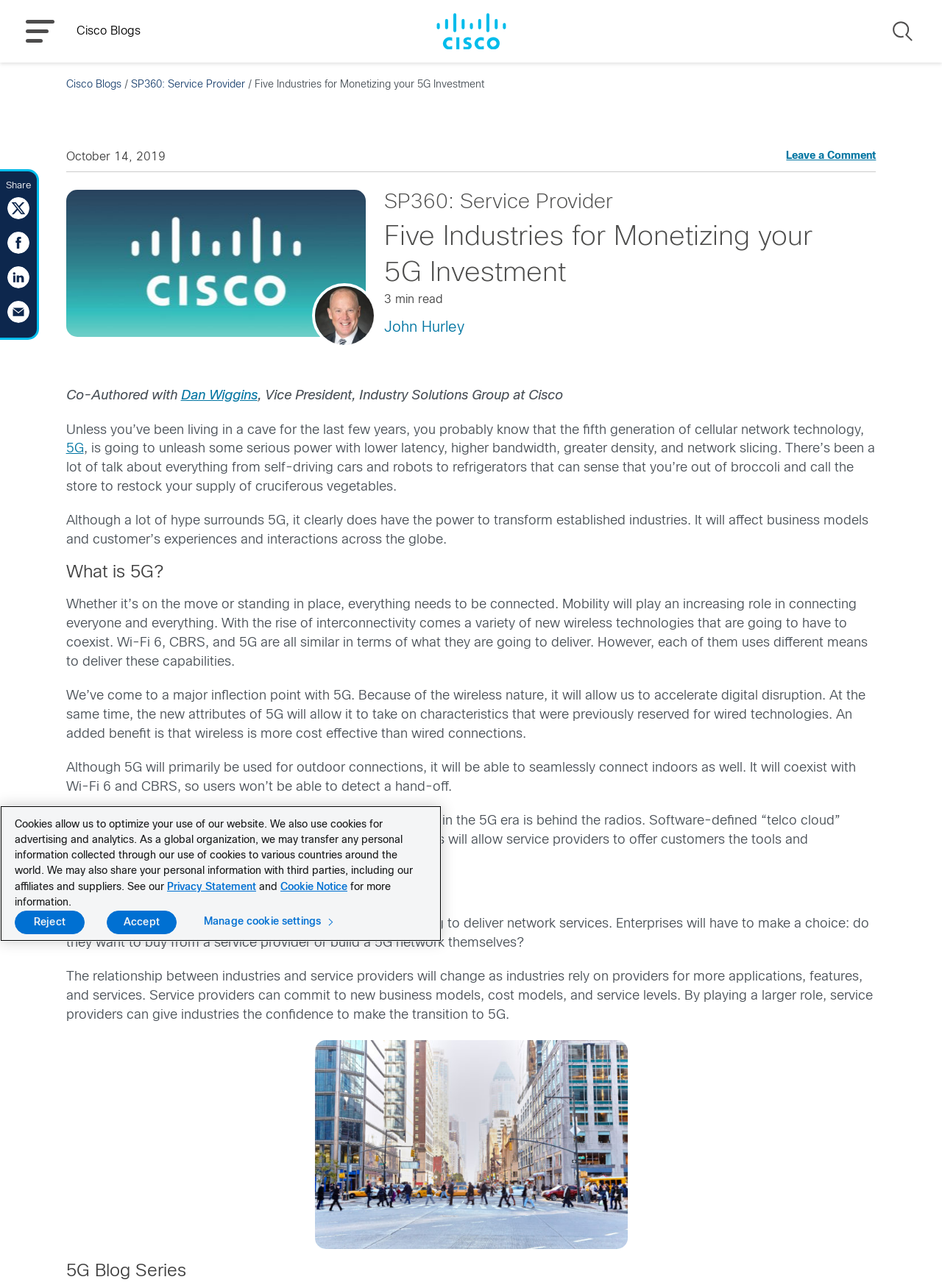Using the description "Manage cookie settings", locate and provide the bounding box of the UI element.

[0.211, 0.707, 0.363, 0.725]